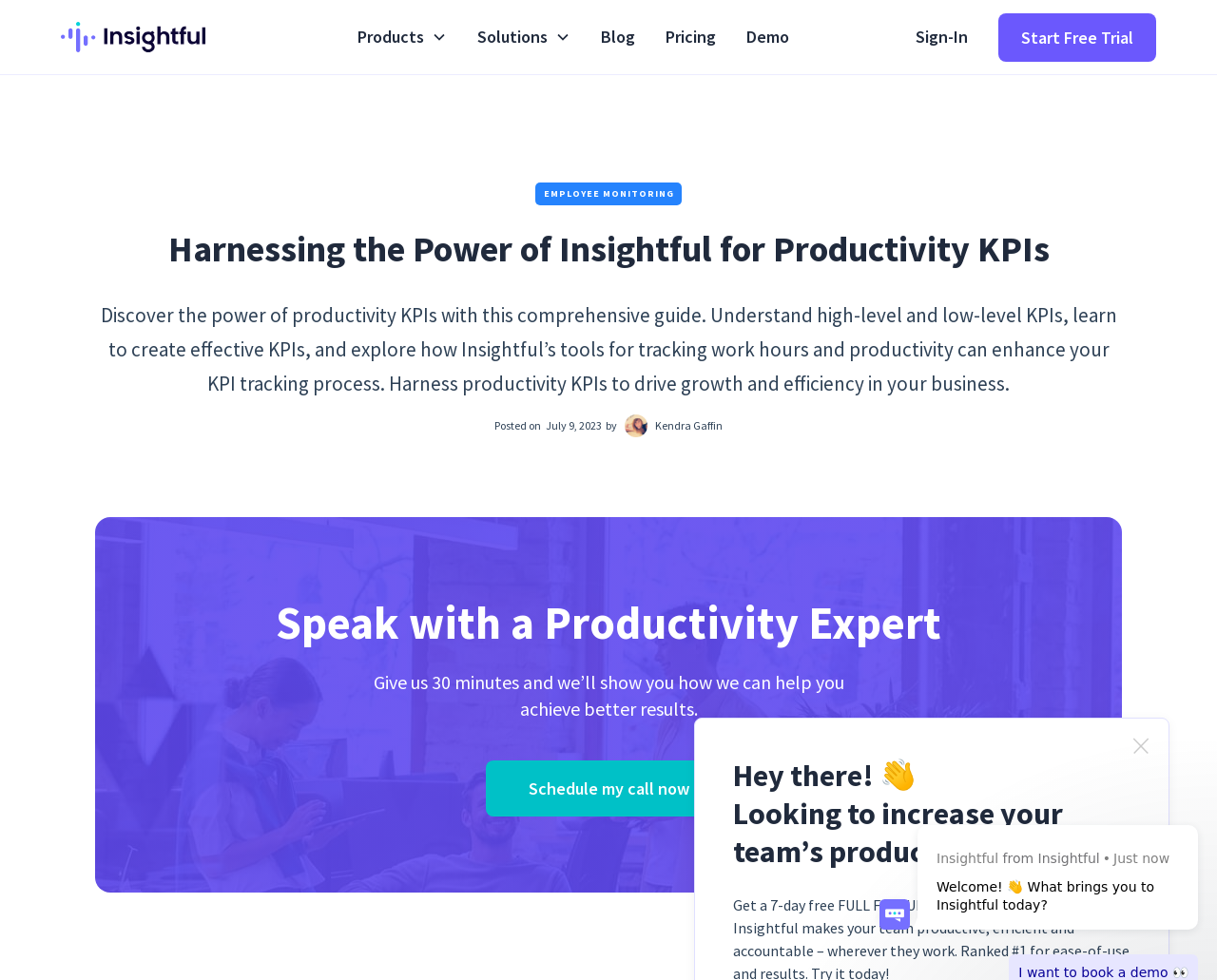Carefully examine the image and provide an in-depth answer to the question: What is the purpose of the 'Schedule my call now' button?

The 'Schedule my call now' button is located below the heading 'Speak with a Productivity Expert' and has a bounding box coordinate of [0.399, 0.776, 0.601, 0.833]. The surrounding text suggests that clicking this button will allow the user to schedule a call with a productivity expert, likely to discuss how Insightful's tools can help achieve better results.